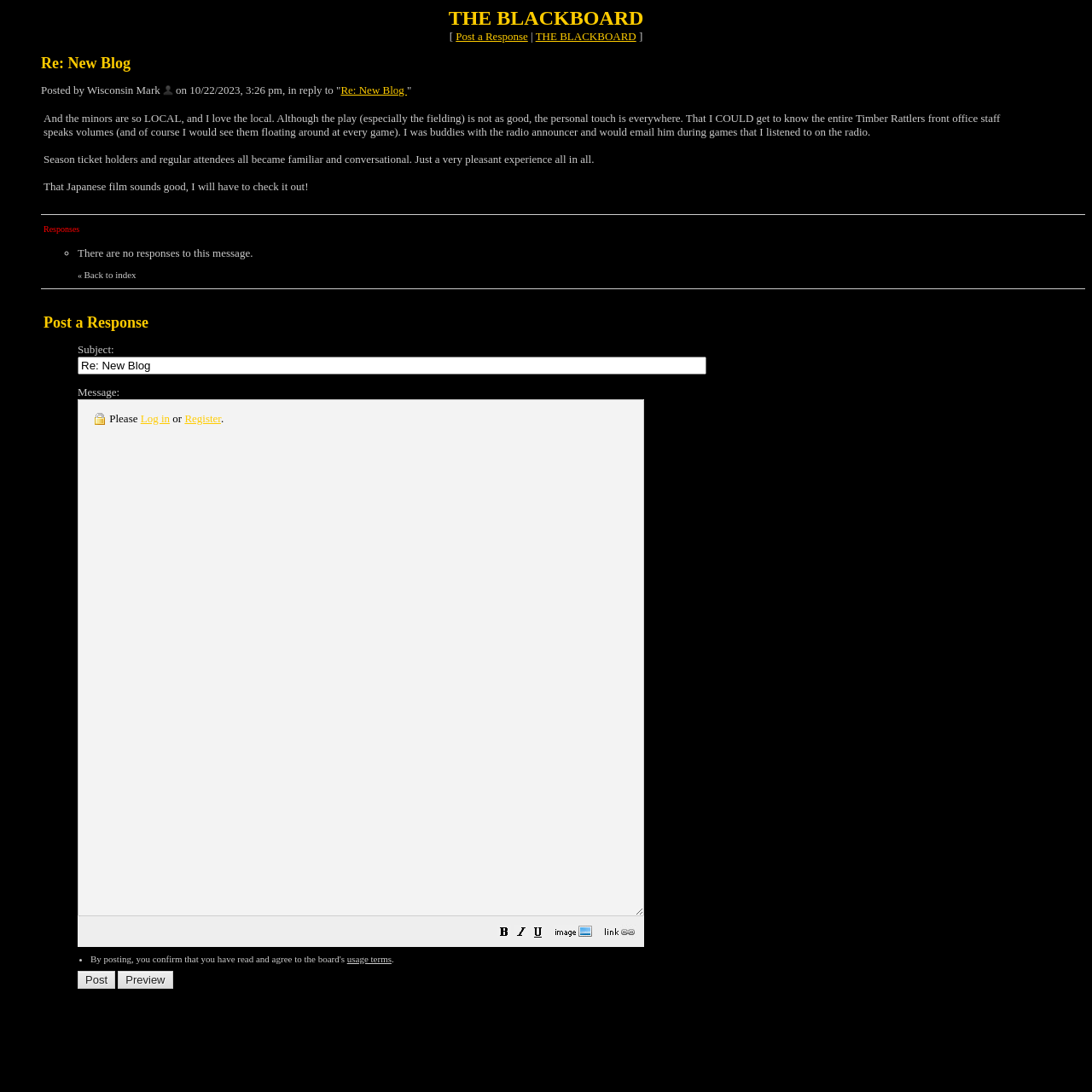How many responses are there to this message?
Refer to the screenshot and answer in one word or phrase.

No responses